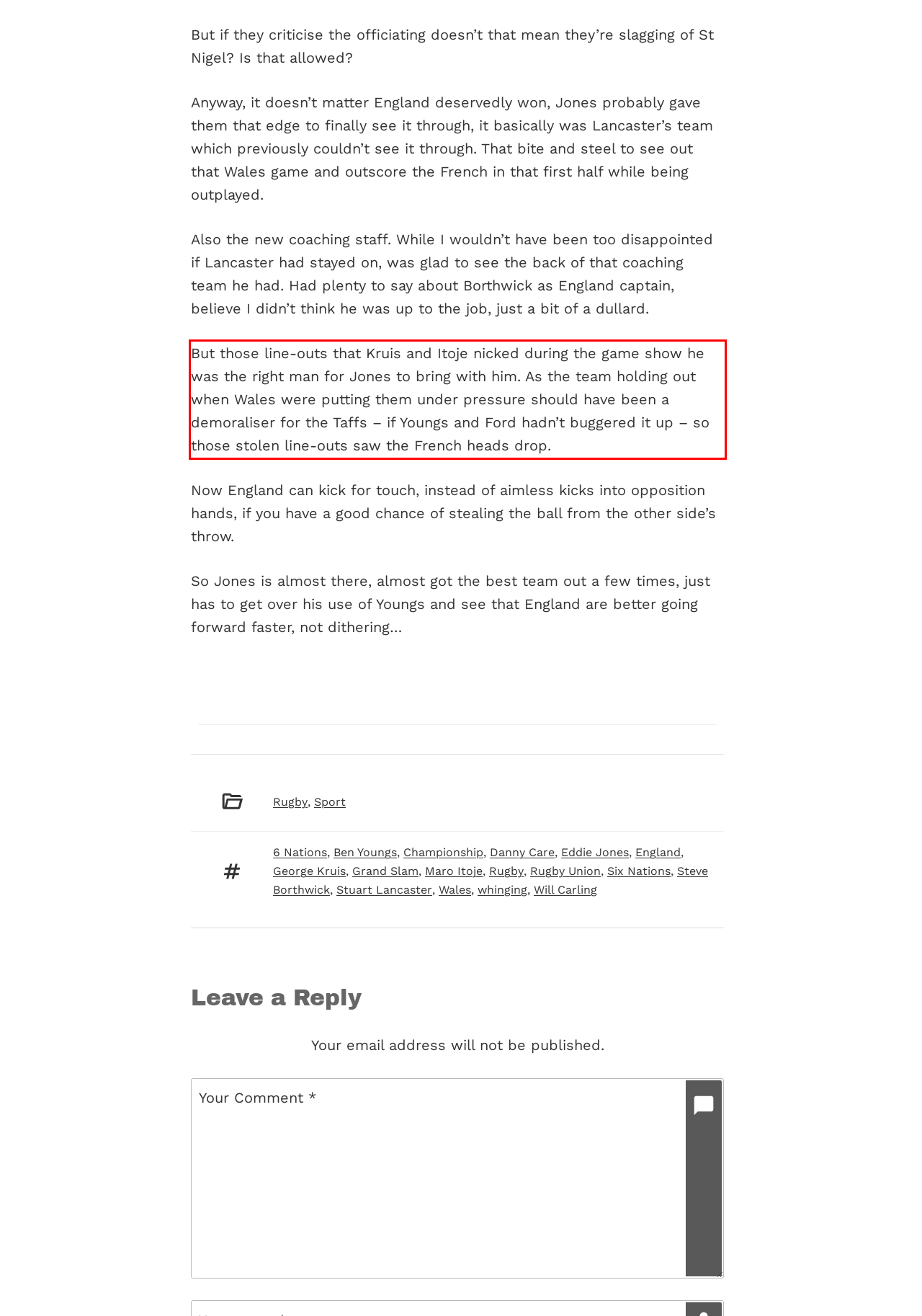From the screenshot of the webpage, locate the red bounding box and extract the text contained within that area.

But those line-outs that Kruis and Itoje nicked during the game show he was the right man for Jones to bring with him. As the team holding out when Wales were putting them under pressure should have been a demoraliser for the Taffs – if Youngs and Ford hadn’t buggered it up – so those stolen line-outs saw the French heads drop.